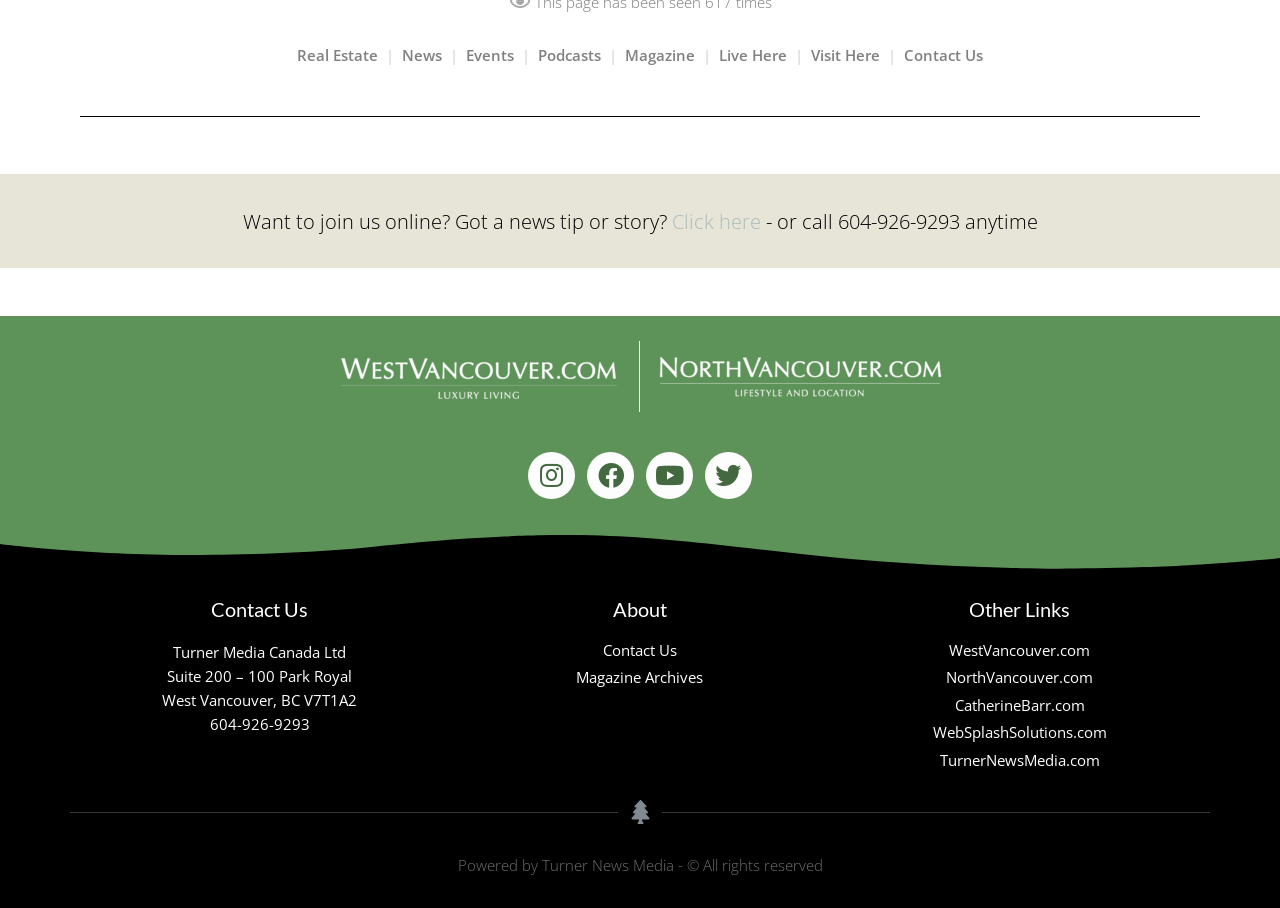Given the element description: "Real Estate", predict the bounding box coordinates of the UI element it refers to, using four float numbers between 0 and 1, i.e., [left, top, right, bottom].

[0.232, 0.05, 0.295, 0.072]